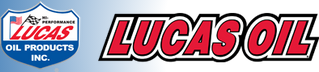What is the shape of the emblem to the left of the brand name?
Using the image as a reference, answer with just one word or a short phrase.

Shield-shaped